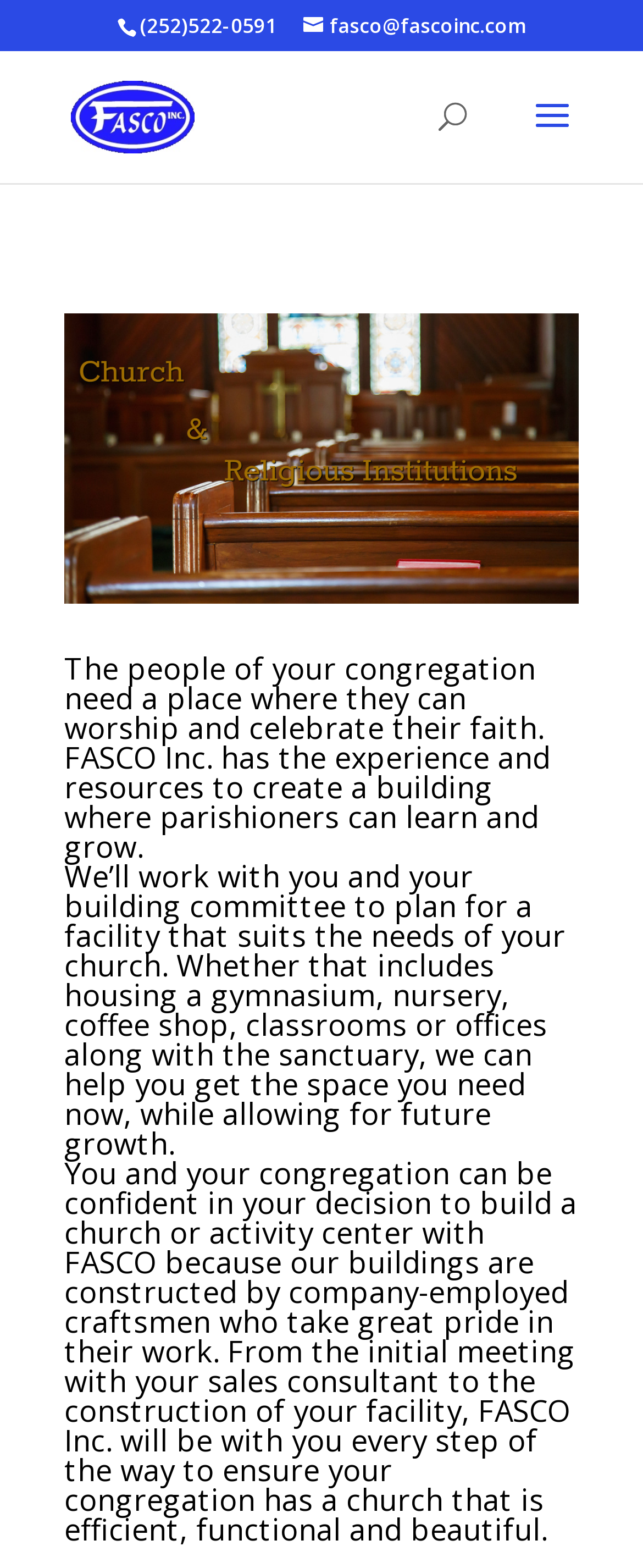Review the image closely and give a comprehensive answer to the question: What is the purpose of Fasco, Inc.'s buildings?

This information can be inferred from the heading element with a bounding box of [0.1, 0.416, 0.9, 0.995], which mentions that the buildings are for the people of a congregation to worship and celebrate their faith.